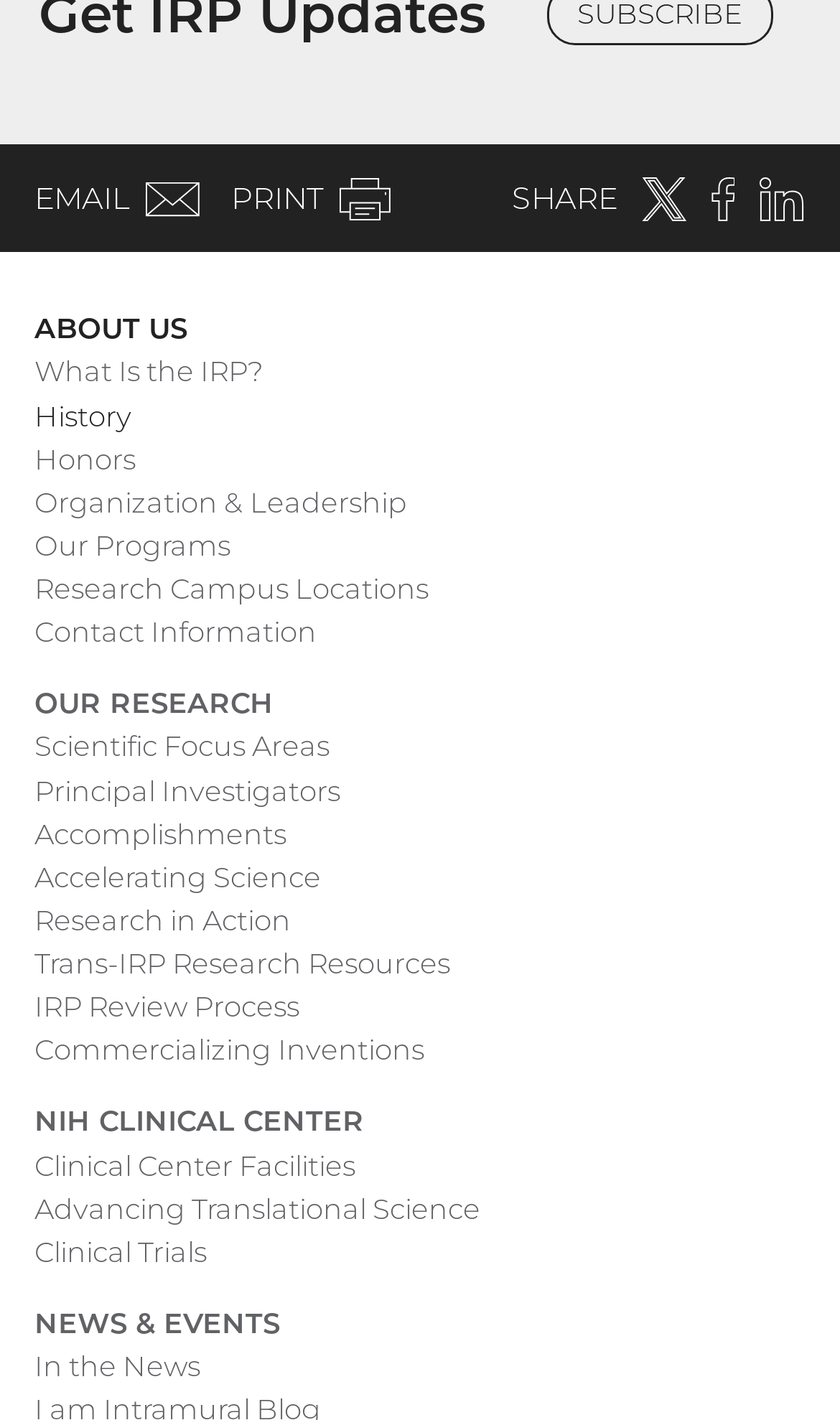Locate the bounding box coordinates of the element to click to perform the following action: 'Find clinical trials'. The coordinates should be given as four float values between 0 and 1, in the form of [left, top, right, bottom].

[0.041, 0.866, 0.246, 0.896]